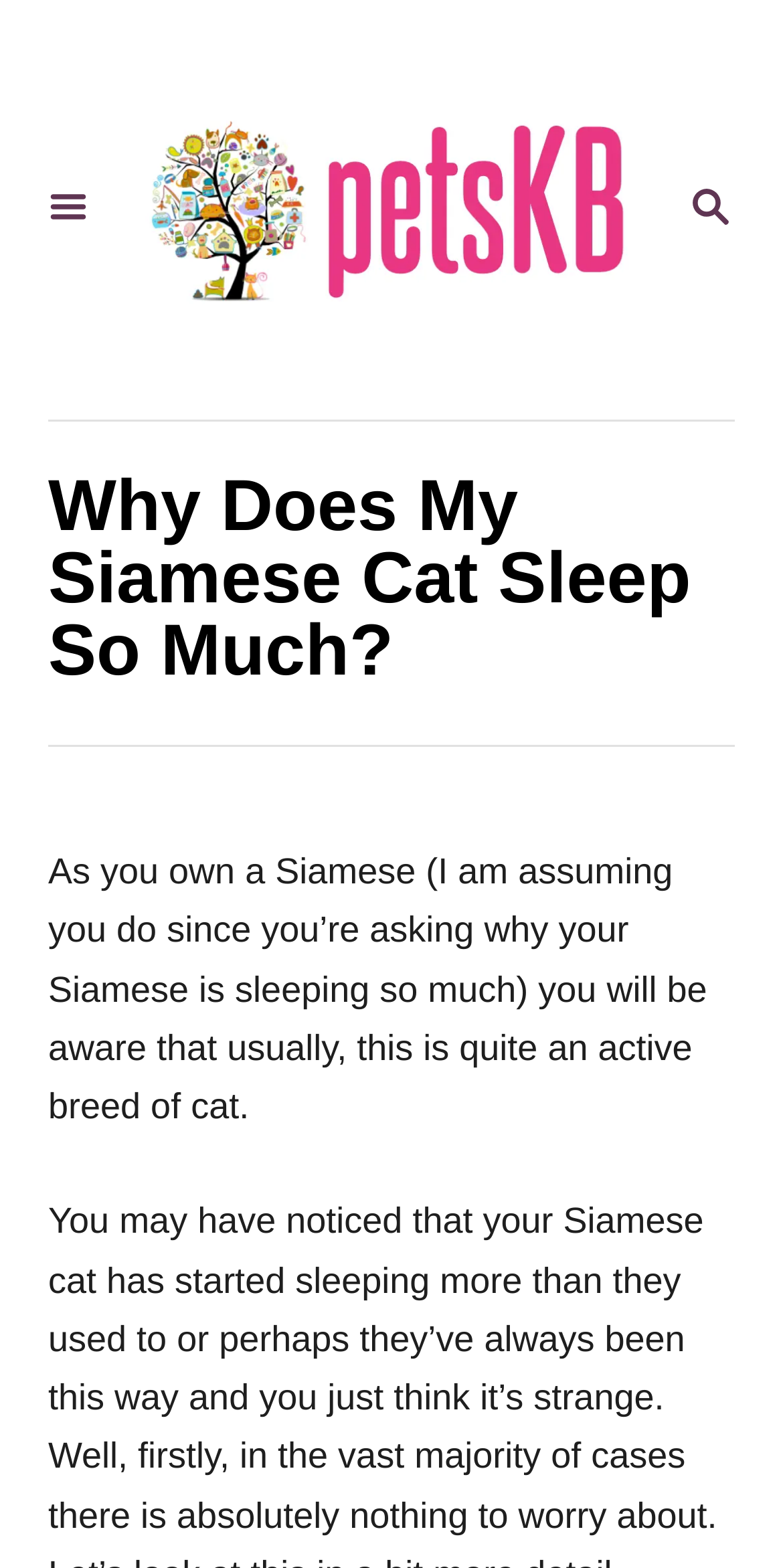Respond to the question below with a single word or phrase: Is the website providing information about a specific topic?

Yes